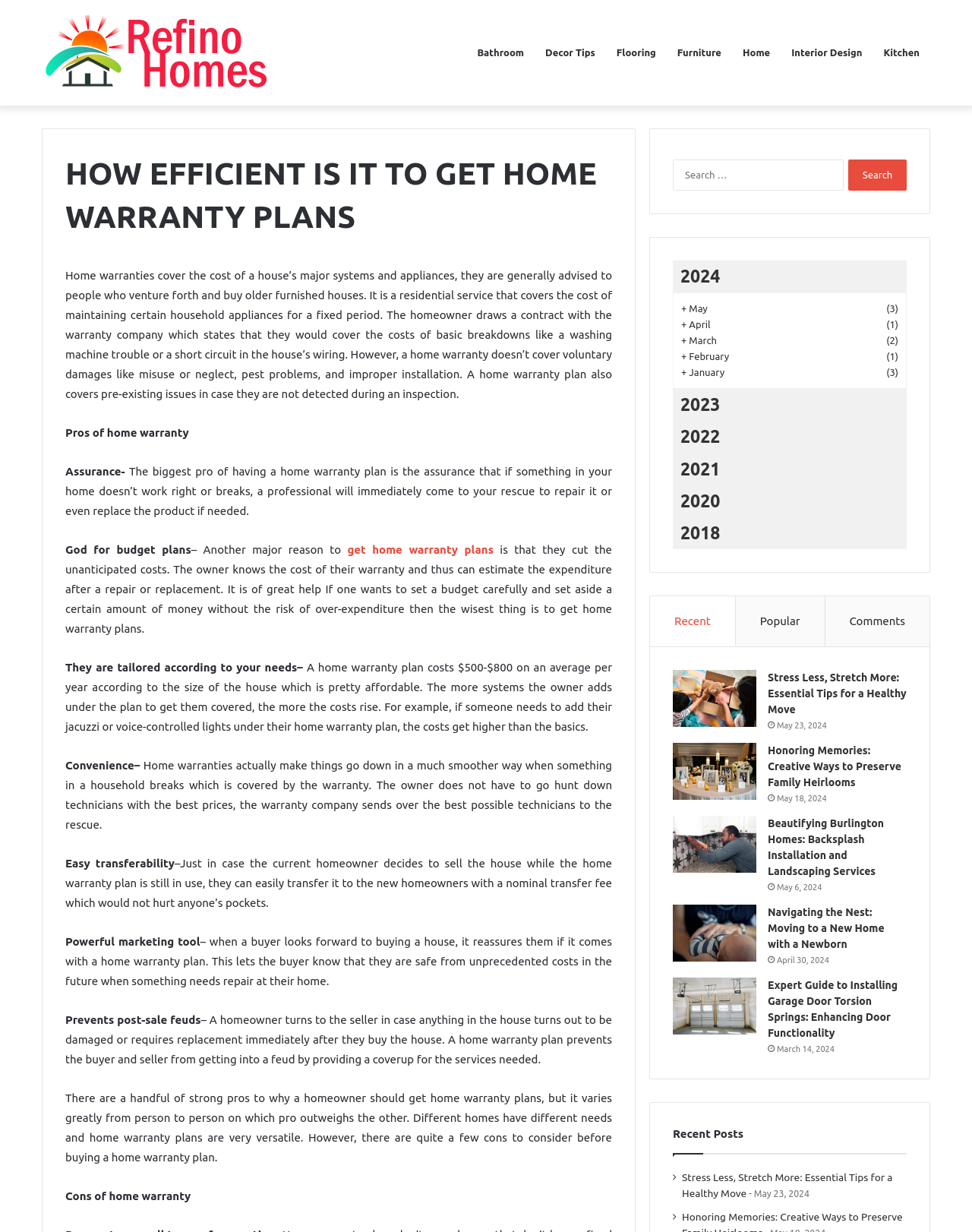Please provide the bounding box coordinates for the element that needs to be clicked to perform the instruction: "Read the article 'Stress Less, Stretch More: Essential Tips for a Healthy Move'". The coordinates must consist of four float numbers between 0 and 1, formatted as [left, top, right, bottom].

[0.692, 0.544, 0.778, 0.59]